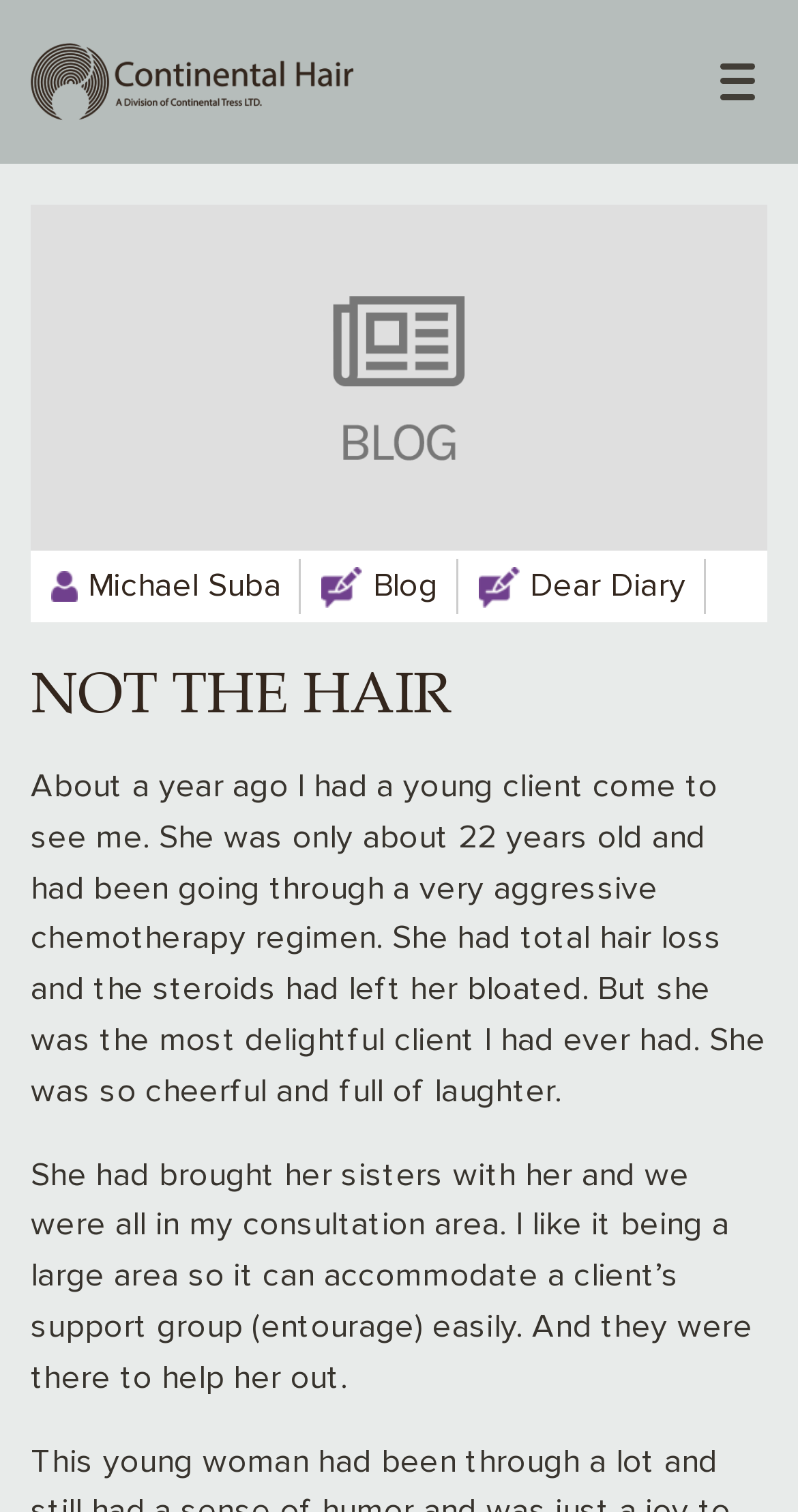Highlight the bounding box coordinates of the region I should click on to meet the following instruction: "view salon services".

[0.0, 0.16, 1.0, 0.213]